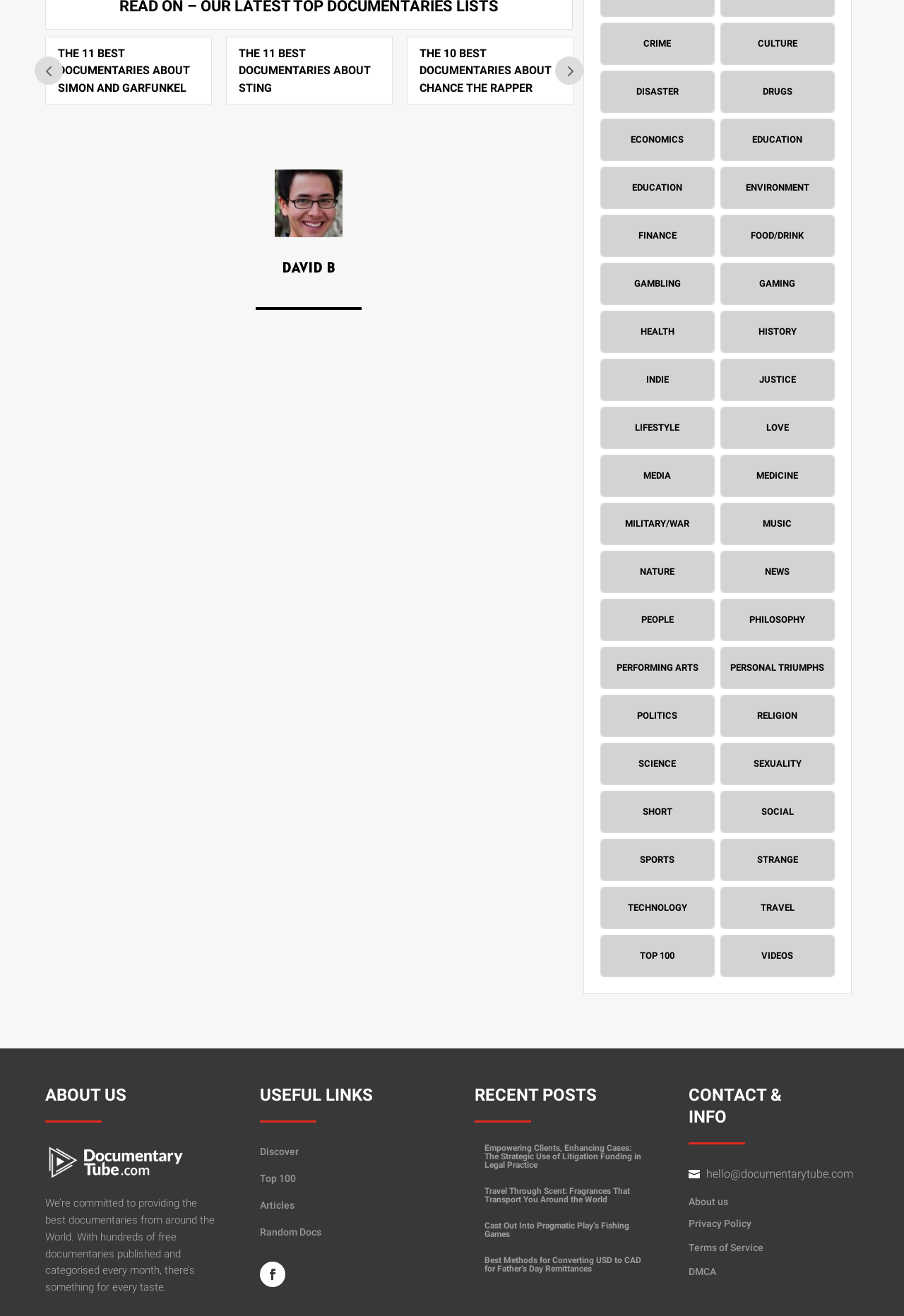Please specify the bounding box coordinates of the area that should be clicked to accomplish the following instruction: "Read the article about 'THE 11 BEST DOCUMENTARIES ABOUT STING'". The coordinates should consist of four float numbers between 0 and 1, i.e., [left, top, right, bottom].

[0.067, 0.034, 0.224, 0.079]